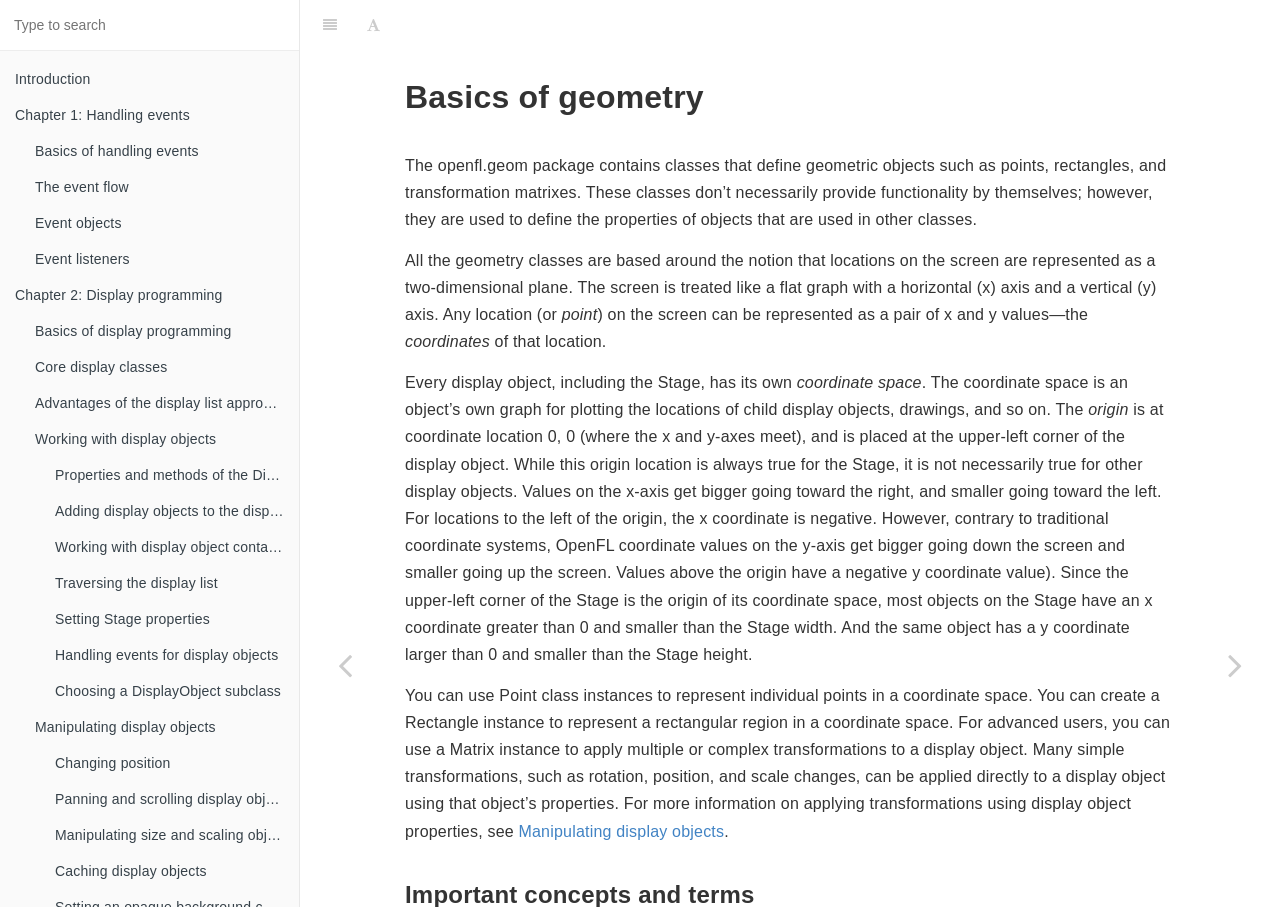Identify the bounding box coordinates of the section to be clicked to complete the task described by the following instruction: "Go to Introduction". The coordinates should be four float numbers between 0 and 1, formatted as [left, top, right, bottom].

[0.0, 0.067, 0.234, 0.107]